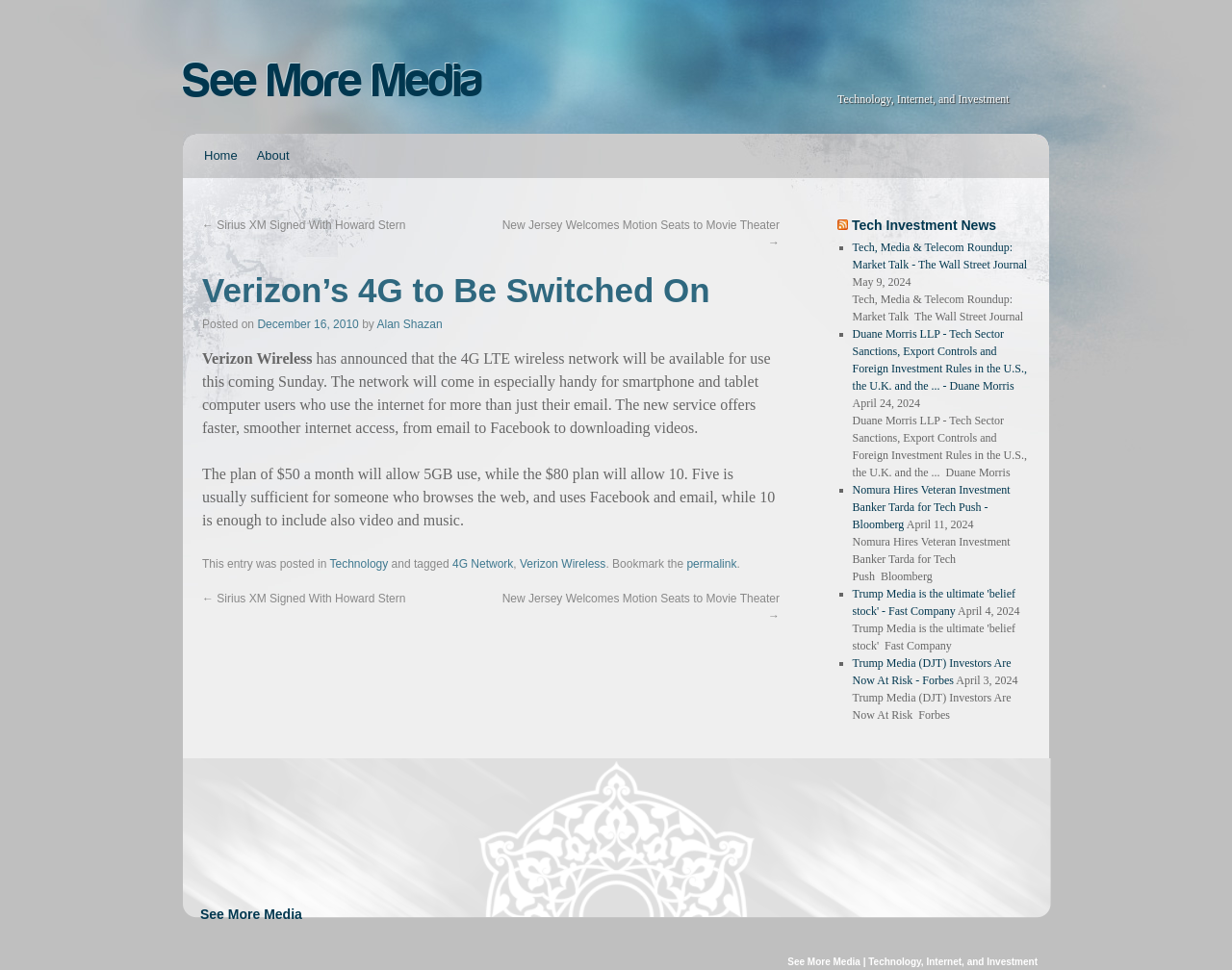Determine the coordinates of the bounding box that should be clicked to complete the instruction: "Read the article about 'Verizon’s 4G to Be Switched On'". The coordinates should be represented by four float numbers between 0 and 1: [left, top, right, bottom].

[0.164, 0.277, 0.633, 0.322]